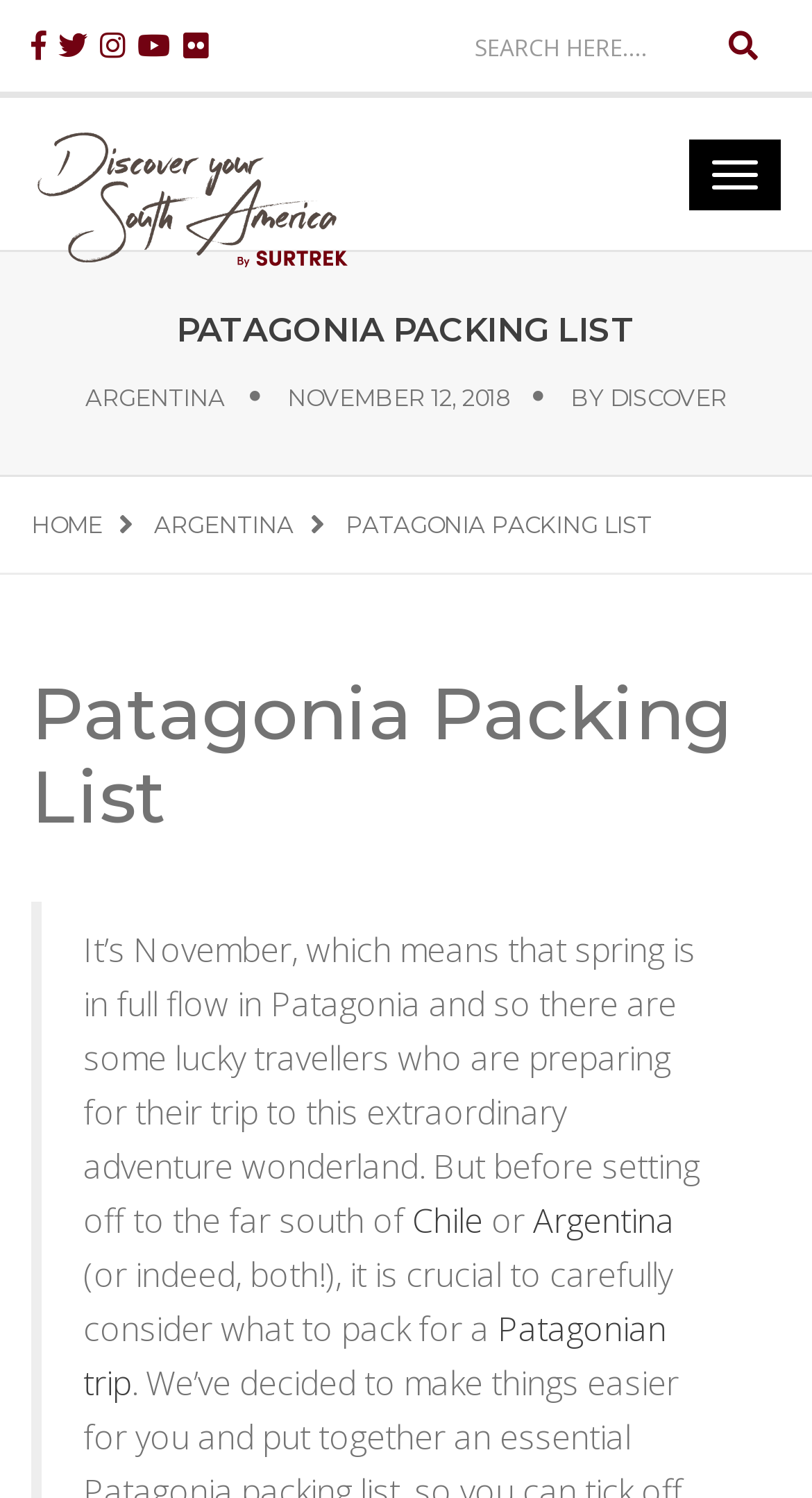Explain the webpage in detail.

The webpage is about a Patagonia packing list, with a focus on preparing for a trip to this region. At the top left, there are five social media links, each represented by an icon. Next to these icons, there is a link to the blog "Discover Your South America". 

On the top right, there is a search bar with a search icon and a placeholder text "Search Here...". Below the search bar, there is a button with no text. 

The main content of the webpage starts with a heading "PATAGONIA PACKING LIST" in a large font size. Below this heading, there are links to "ARGENTINA" and a date "NOVEMBER 12, 2018", followed by the author's name "BY DISCOVER". 

On the left side, there are two links: "HOME" and "ARGENTINA", both with a house icon. In the middle, there is a subheading "Patagonia Packing List" and a paragraph of text that describes the importance of packing carefully for a trip to Patagonia. The text mentions that spring is in full flow in Patagonia and that some travelers are preparing for their trip. It also mentions Chile and Argentina as destinations. The paragraph is followed by a link to "Patagonian trip".